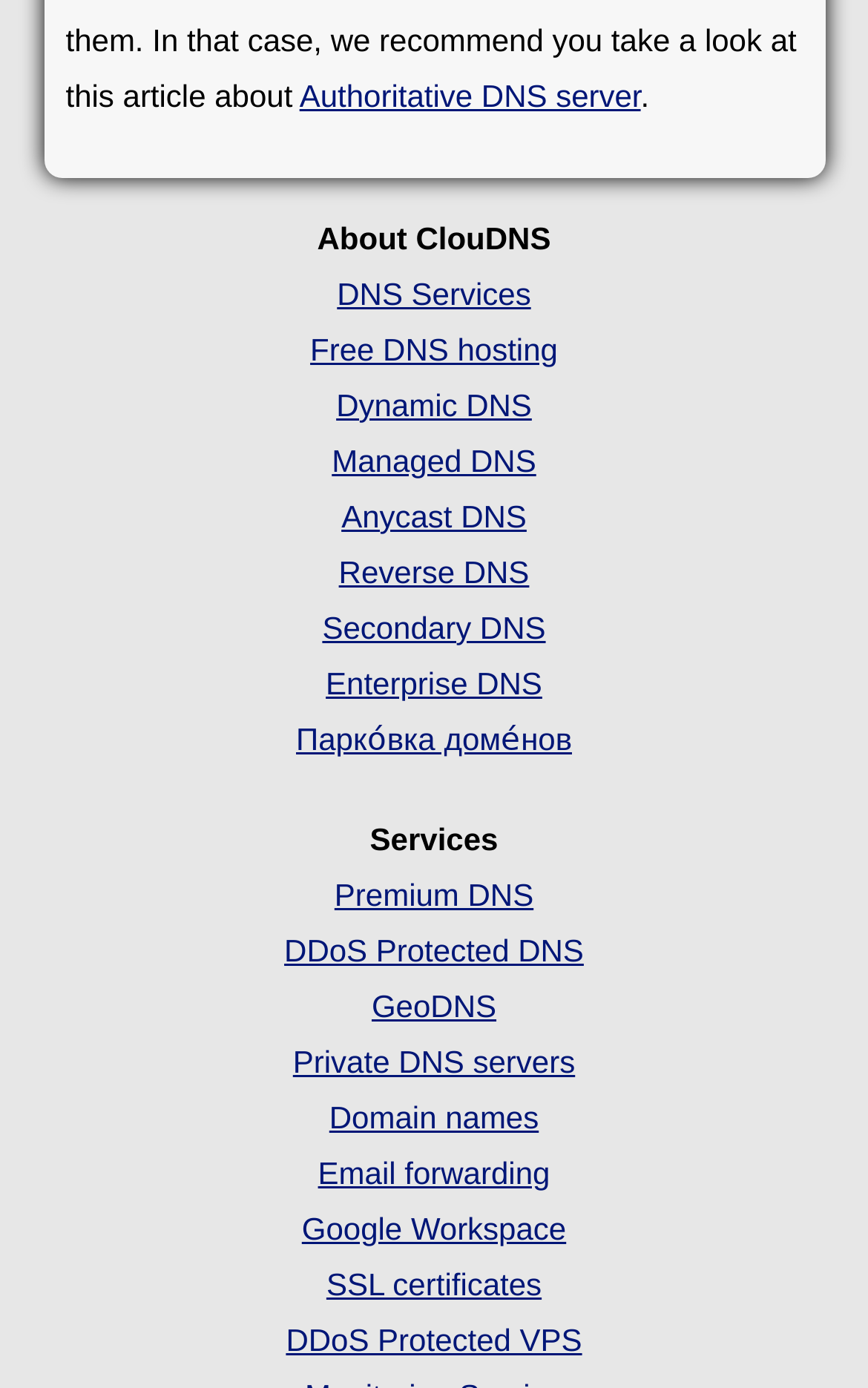Please pinpoint the bounding box coordinates for the region I should click to adhere to this instruction: "Check out Premium DNS".

[0.385, 0.632, 0.615, 0.657]